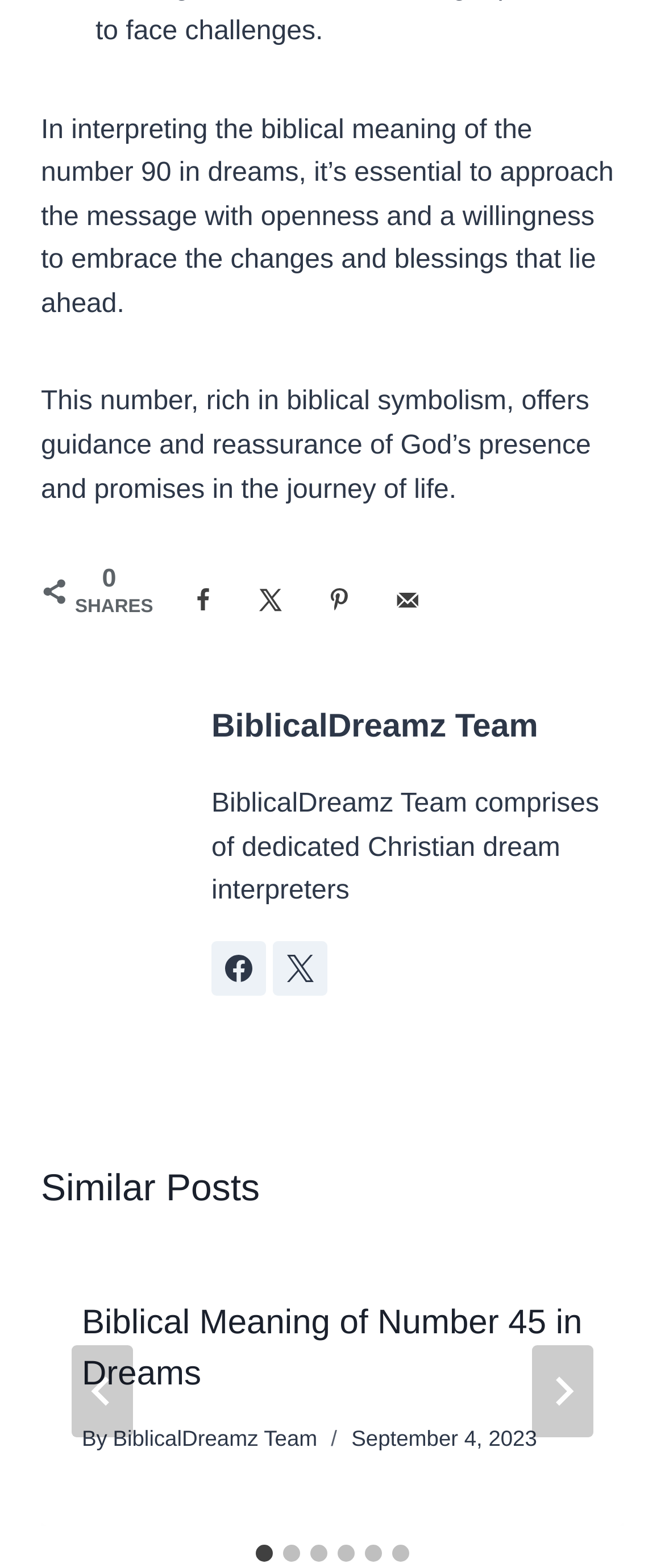Can you find the bounding box coordinates for the element that needs to be clicked to execute this instruction: "Go to slide 2"? The coordinates should be given as four float numbers between 0 and 1, i.e., [left, top, right, bottom].

[0.426, 0.985, 0.451, 0.996]